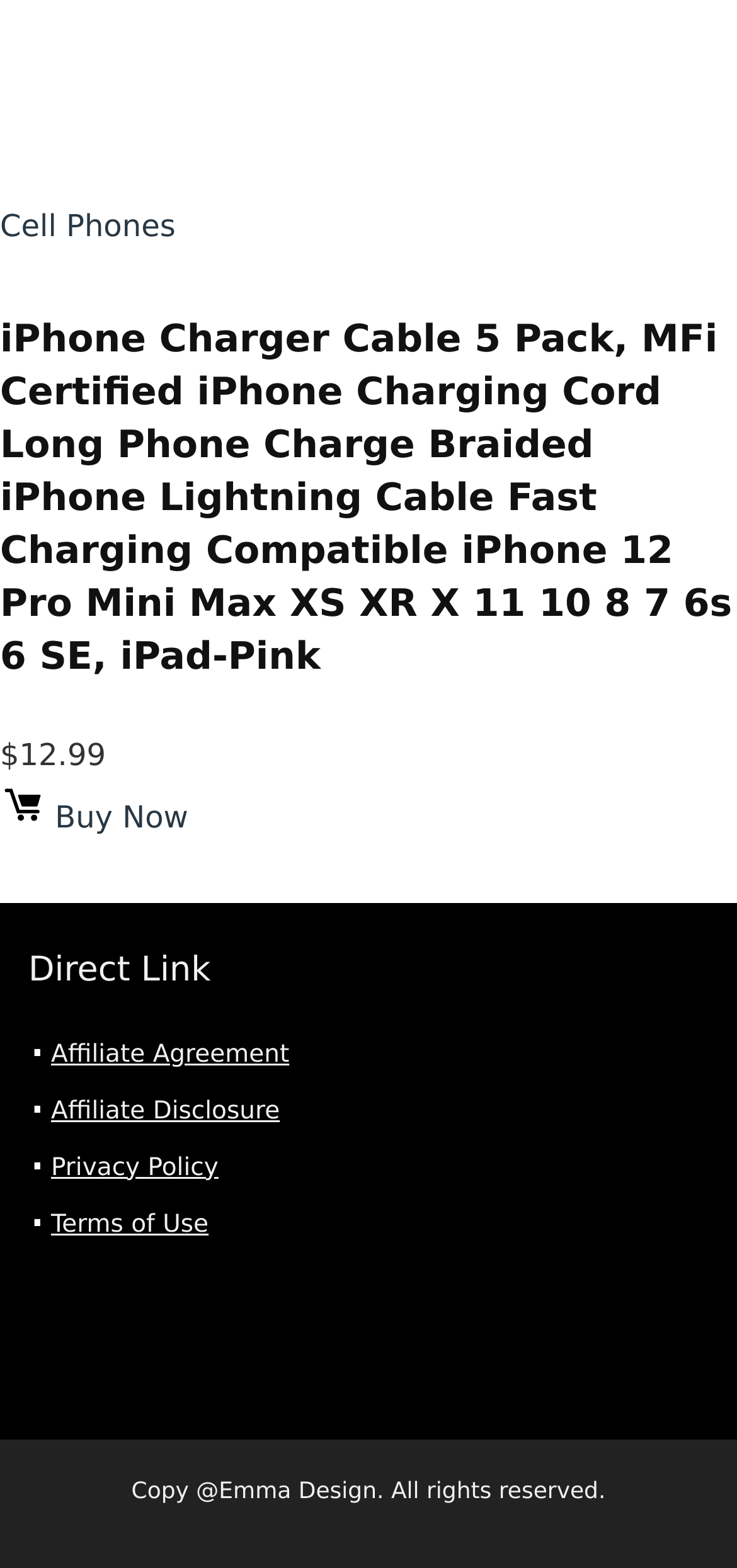What is the copyright information of the website?
Carefully analyze the image and provide a thorough answer to the question.

The copyright information of the website can be found in the StaticText element with the text 'Copy @Emma Design. All rights reserved.' located at the coordinates [0.178, 0.942, 0.822, 0.959].